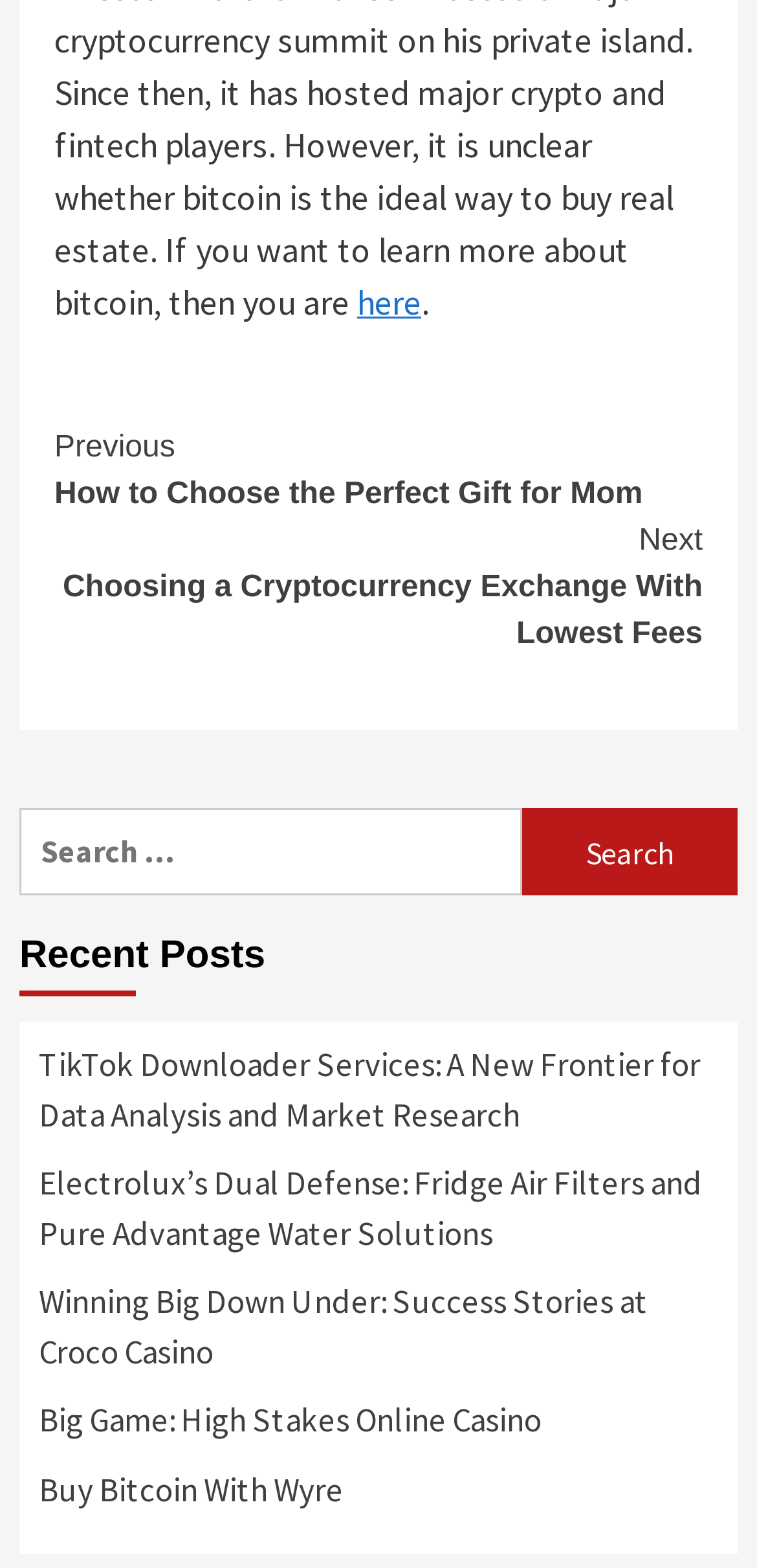Locate the bounding box coordinates of the element that should be clicked to execute the following instruction: "Click on 'Search'".

[0.69, 0.516, 0.974, 0.571]